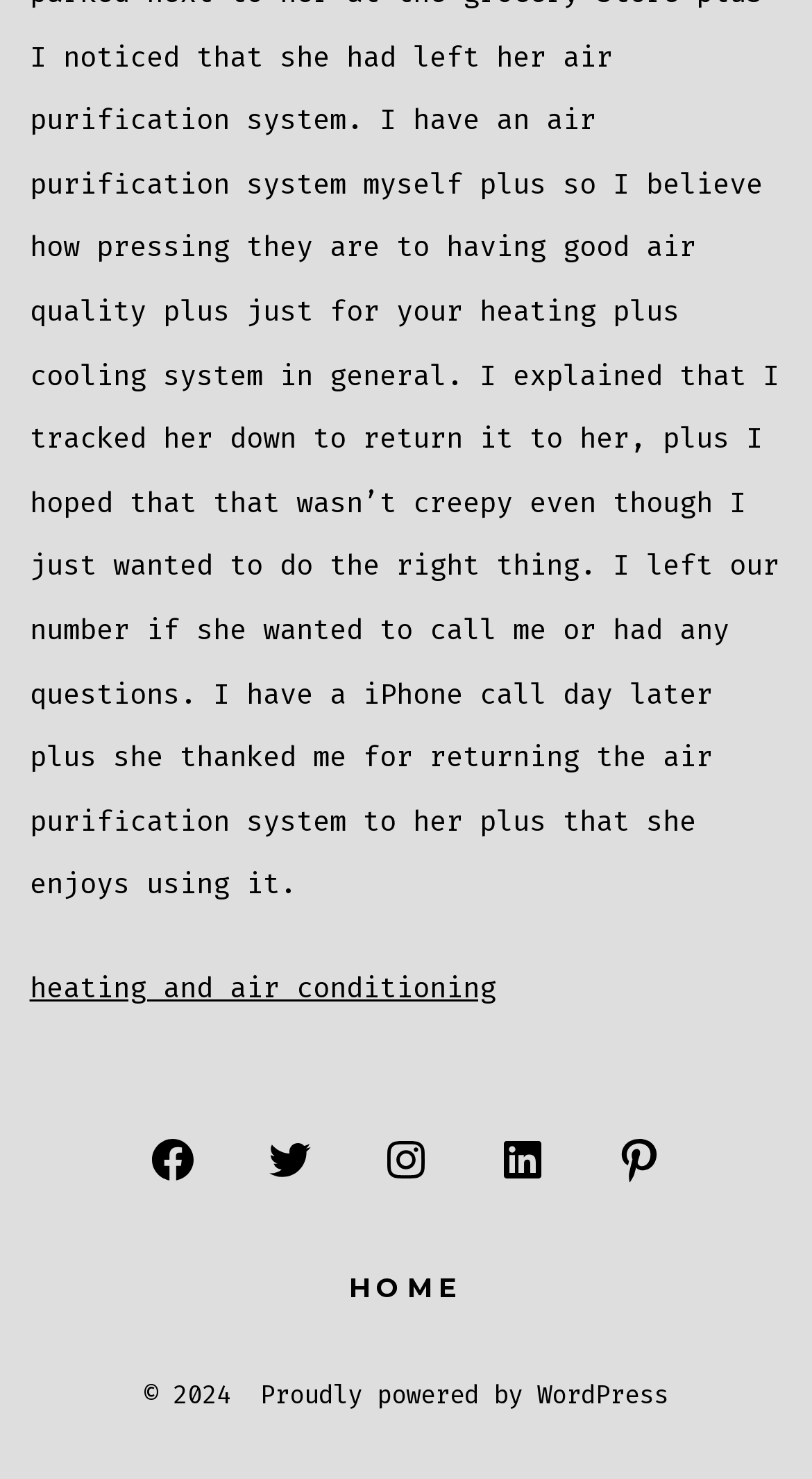Please find the bounding box for the following UI element description. Provide the coordinates in (top-left x, top-left y, bottom-right x, bottom-right y) format, with values between 0 and 1: heating and air conditioning

[0.036, 0.656, 0.611, 0.68]